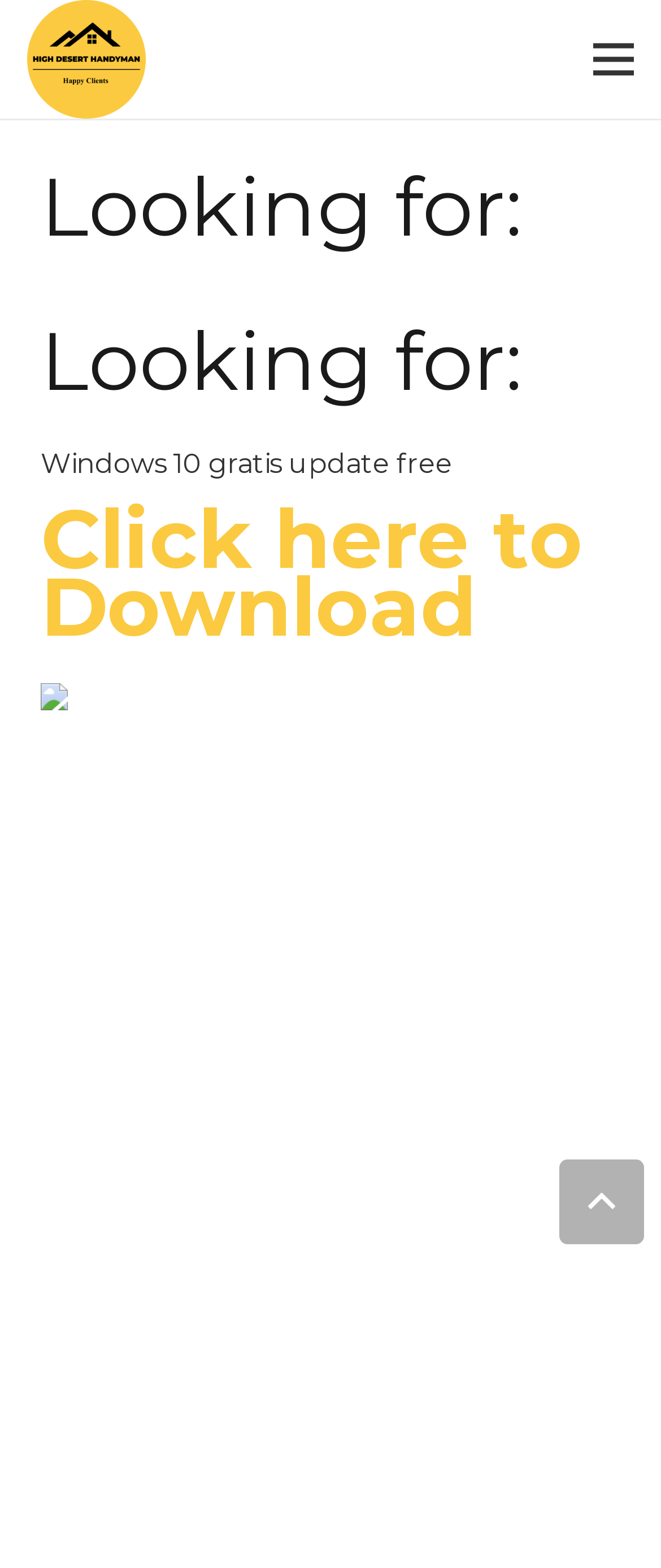Please give a succinct answer to the question in one word or phrase:
What is the image next to the empty space?

No description